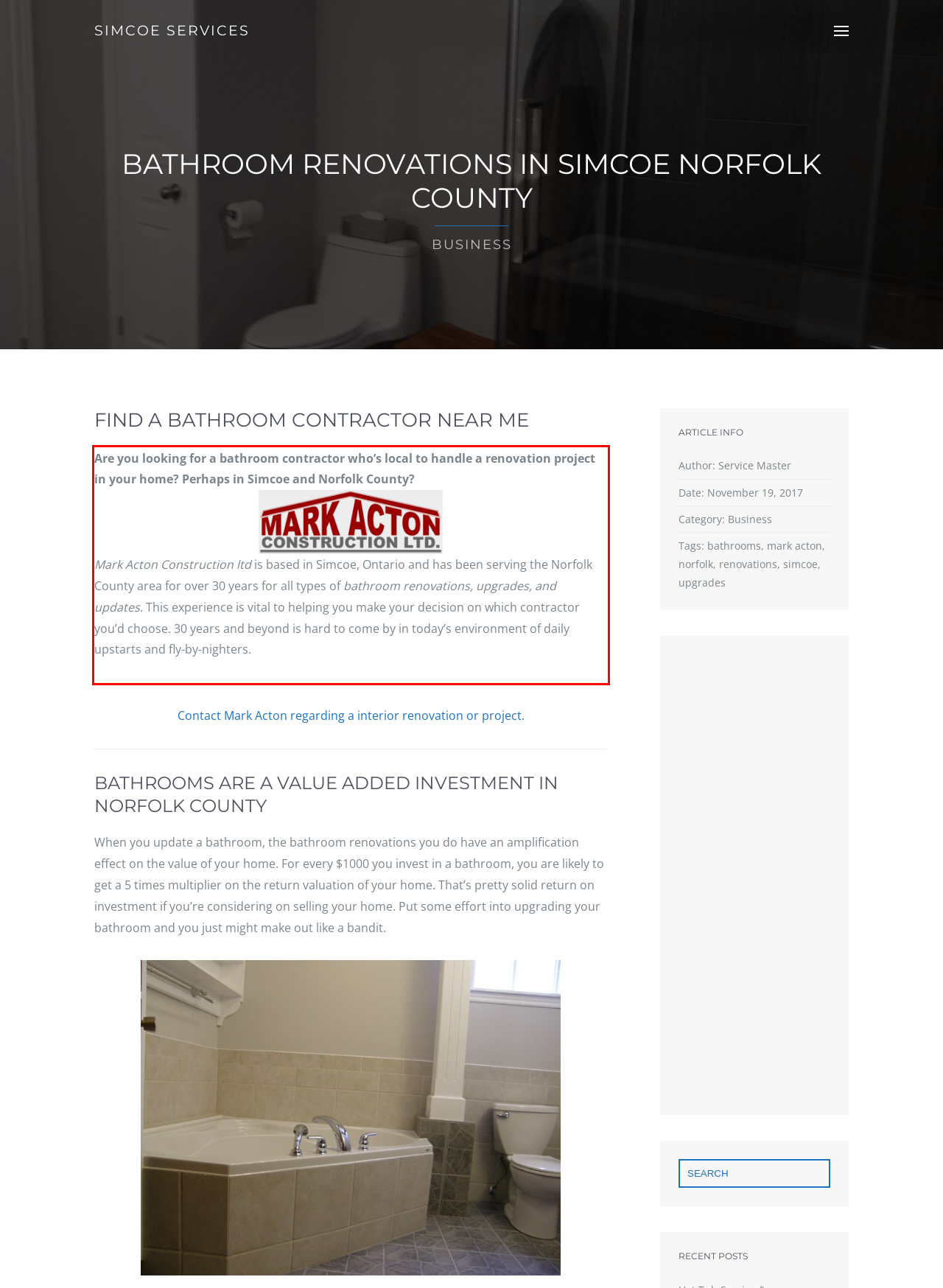Given a screenshot of a webpage with a red bounding box, extract the text content from the UI element inside the red bounding box.

Are you looking for a bathroom contractor who’s local to handle a renovation project in your home? Perhaps in Simcoe and Norfolk County? Mark Acton Construction ltd is based in Simcoe, Ontario and has been serving the Norfolk County area for over 30 years for all types of bathroom renovations, upgrades, and updates. This experience is vital to helping you make your decision on which contractor you’d choose. 30 years and beyond is hard to come by in today’s environment of daily upstarts and fly-by-nighters.